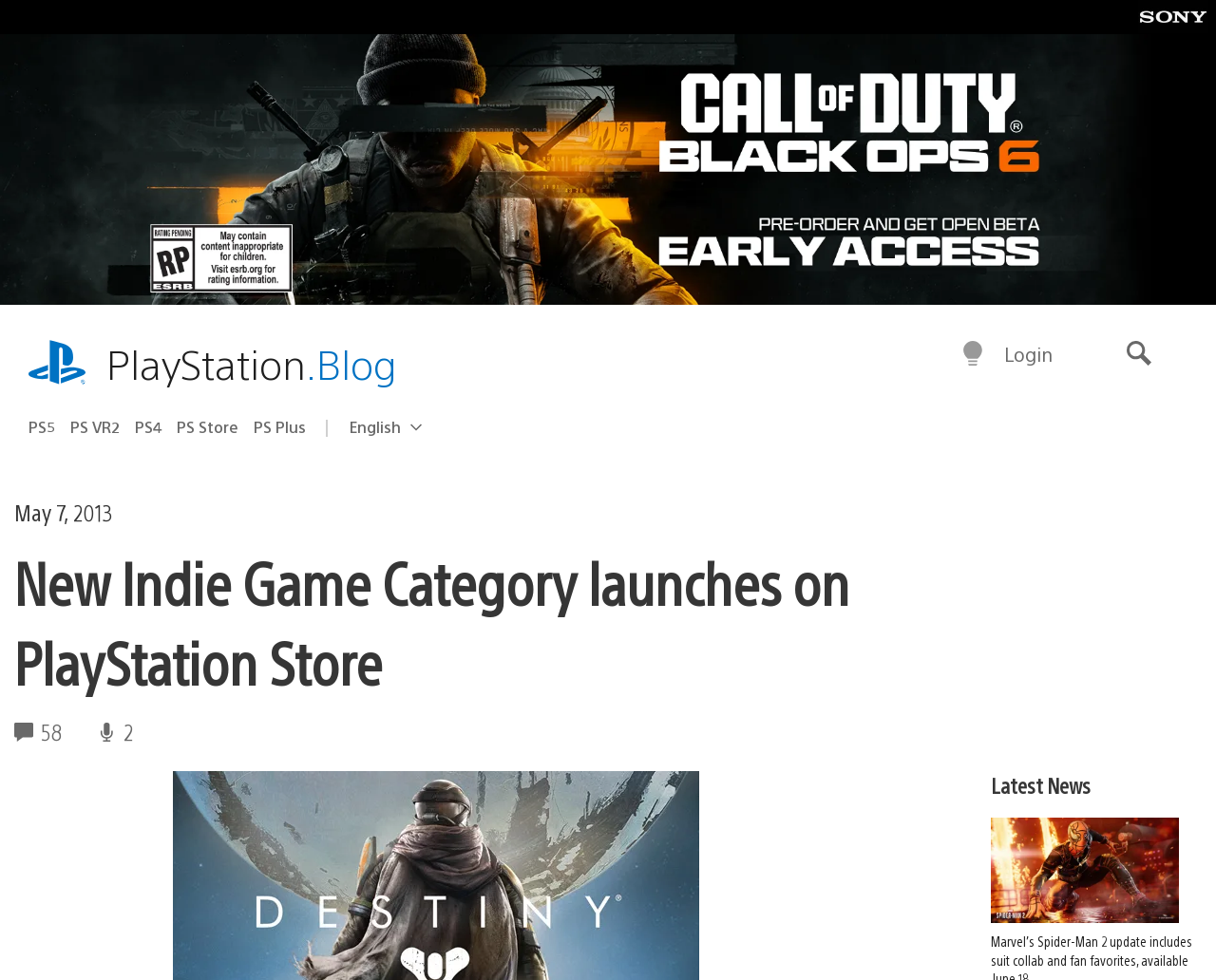Pinpoint the bounding box coordinates of the element that must be clicked to accomplish the following instruction: "Switch to dark mode". The coordinates should be in the format of four float numbers between 0 and 1, i.e., [left, top, right, bottom].

[0.79, 0.348, 0.81, 0.375]